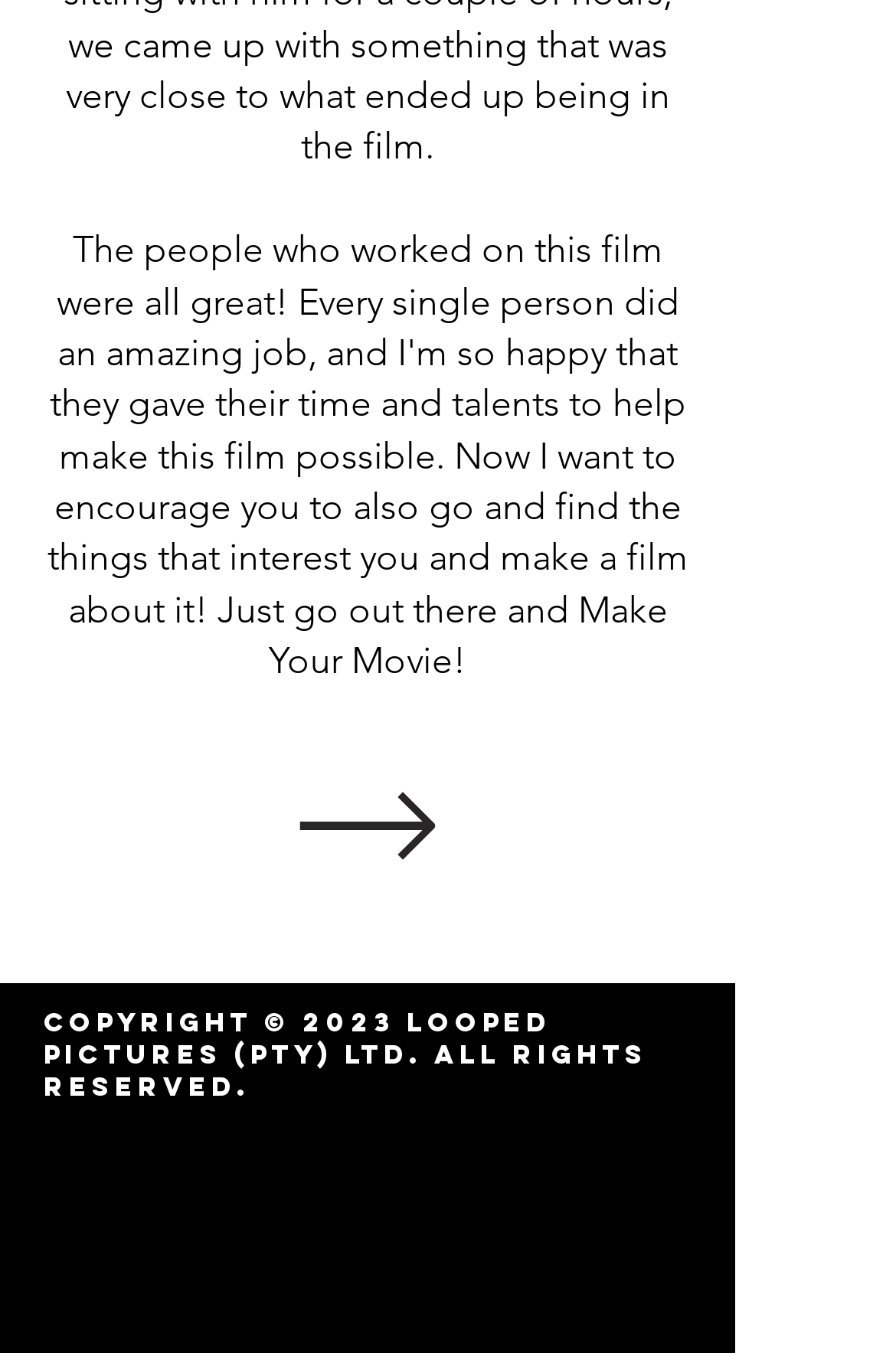Please provide a comprehensive response to the question below by analyzing the image: 
What is the company name?

The company name can be found in the footer section of the webpage, where it is stated as 'Copyright © 2023 LOOPED PICTURES (PTY) LTD. All Rights Reserved.'